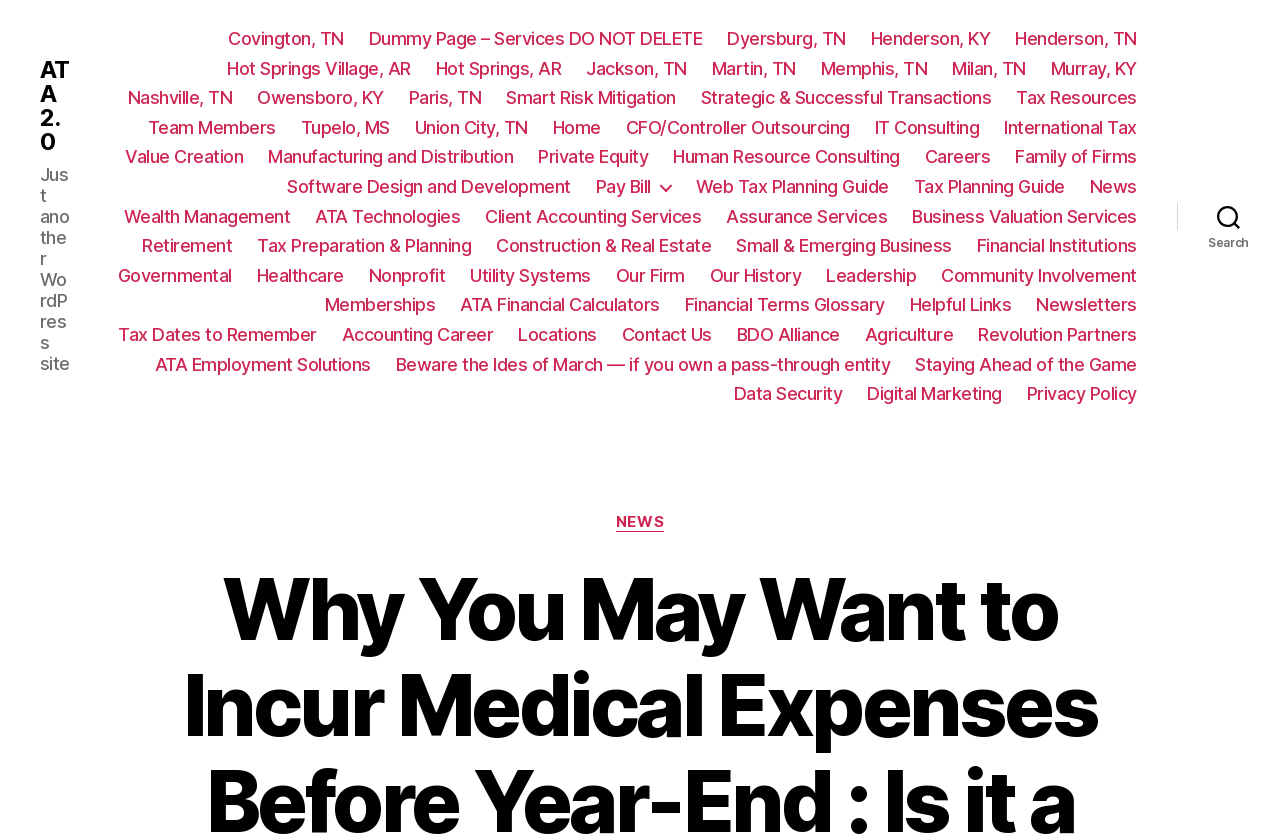Please give the bounding box coordinates of the area that should be clicked to fulfill the following instruction: "Search for something". The coordinates should be in the format of four float numbers from 0 to 1, i.e., [left, top, right, bottom].

[0.92, 0.232, 1.0, 0.285]